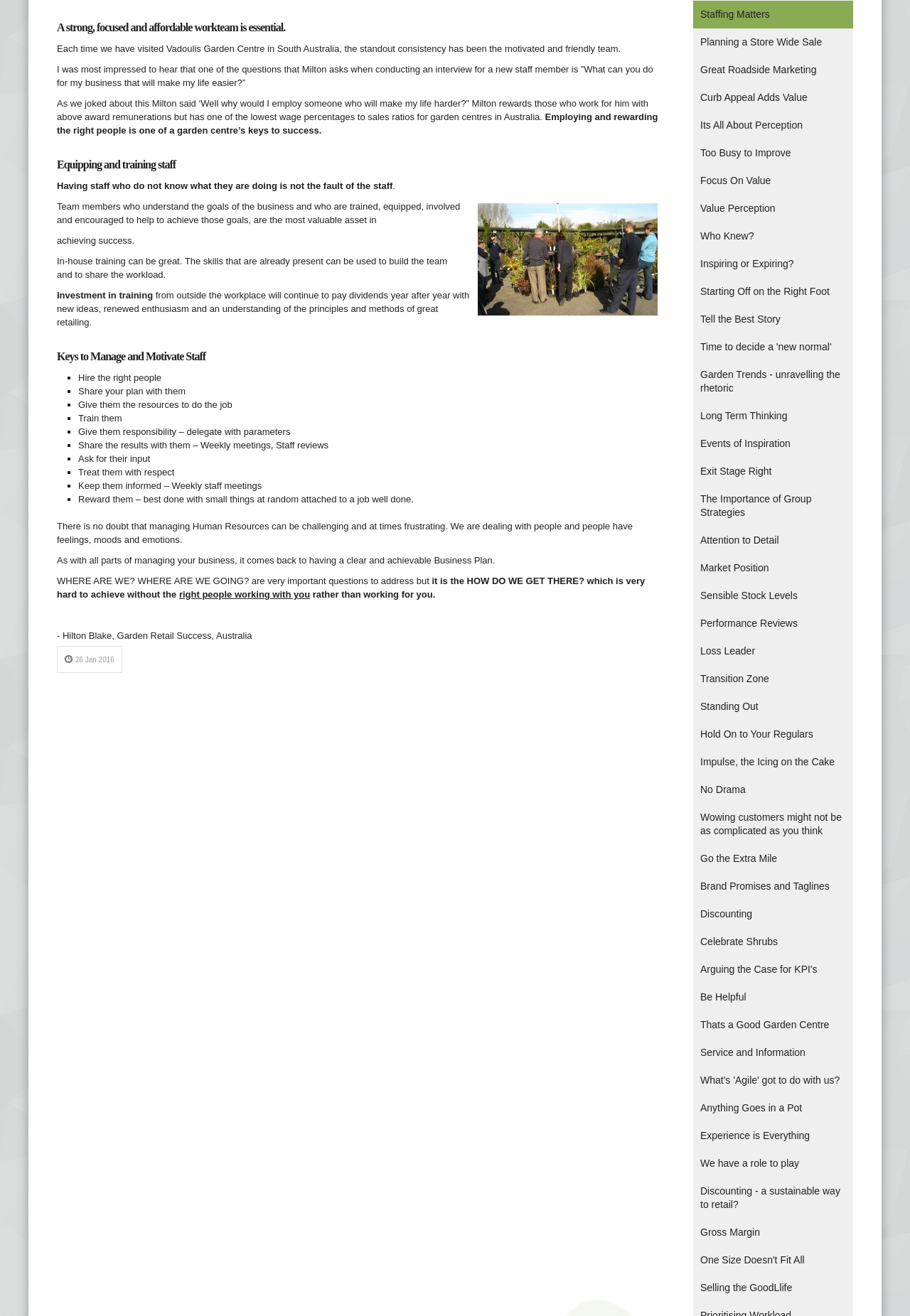From the image, can you give a detailed response to the question below:
Who wrote the article or quote on the webpage?

According to the webpage, the article or quote is attributed to Hilton Blake, Garden Retail Success, Australia, as mentioned at the bottom of the webpage.